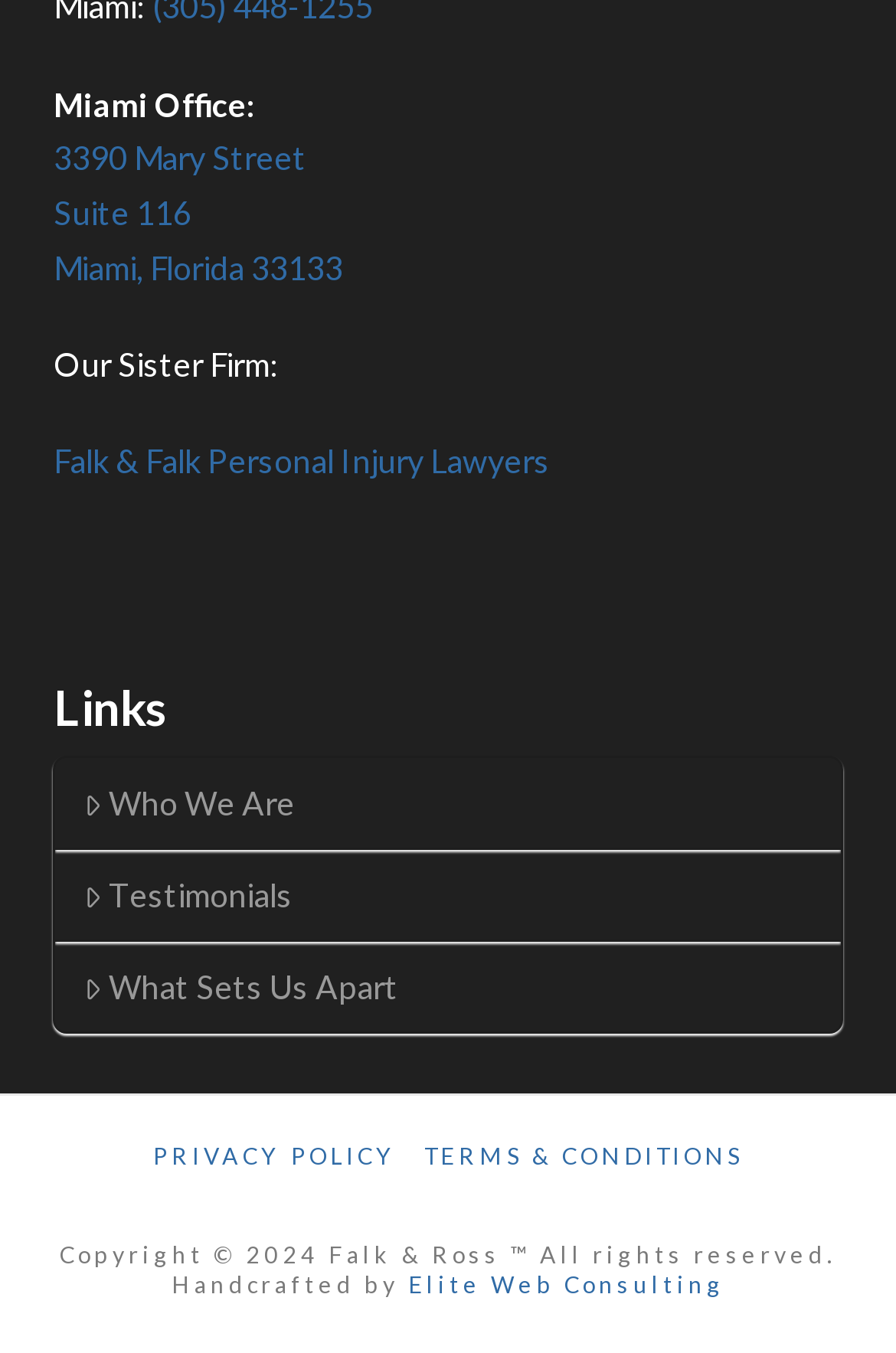Bounding box coordinates are to be given in the format (top-left x, top-left y, bottom-right x, bottom-right y). All values must be floating point numbers between 0 and 1. Provide the bounding box coordinate for the UI element described as: Privacy Policy

[0.171, 0.843, 0.442, 0.865]